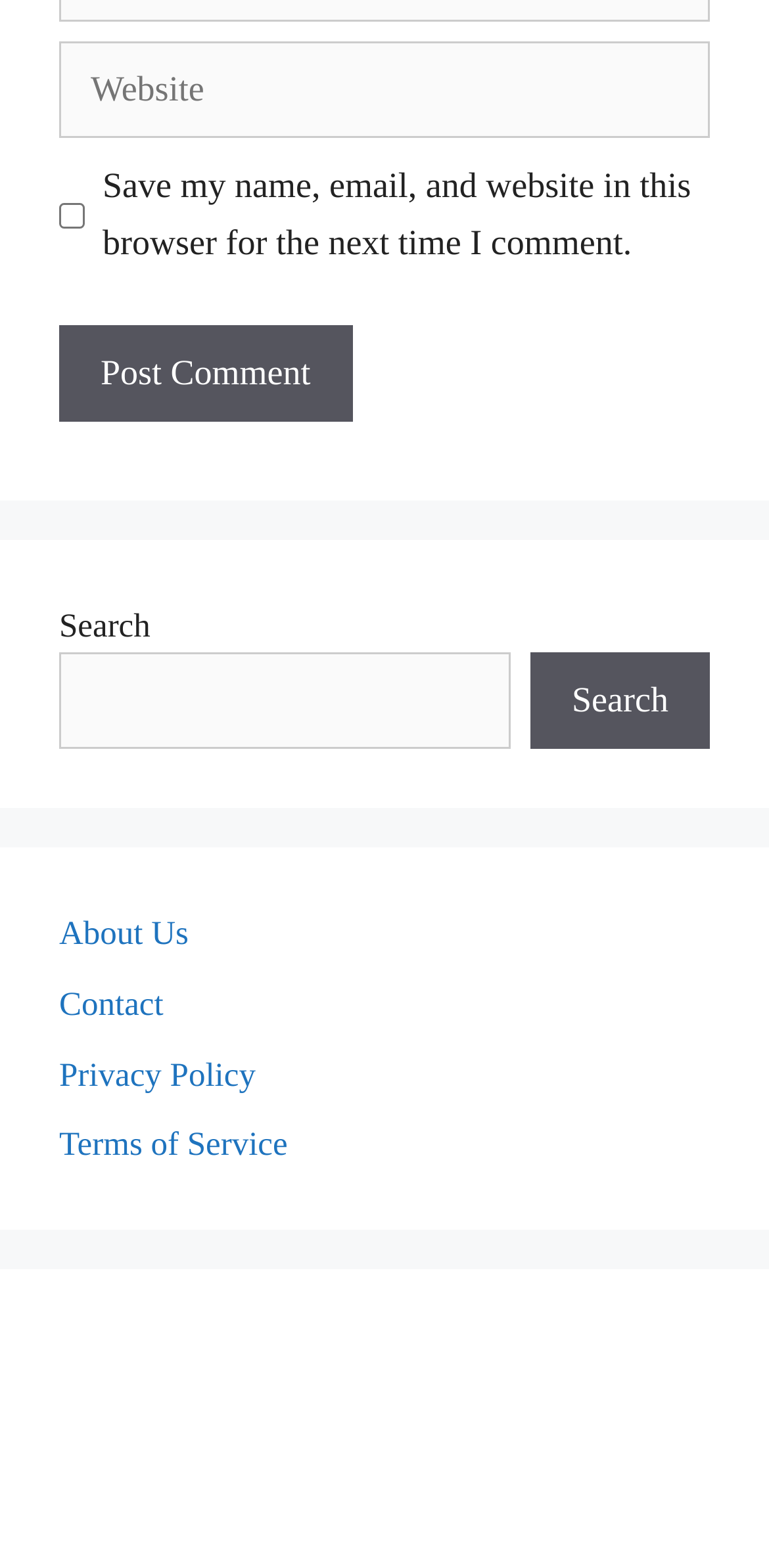Provide your answer in a single word or phrase: 
What is the purpose of the button at the top?

Post Comment